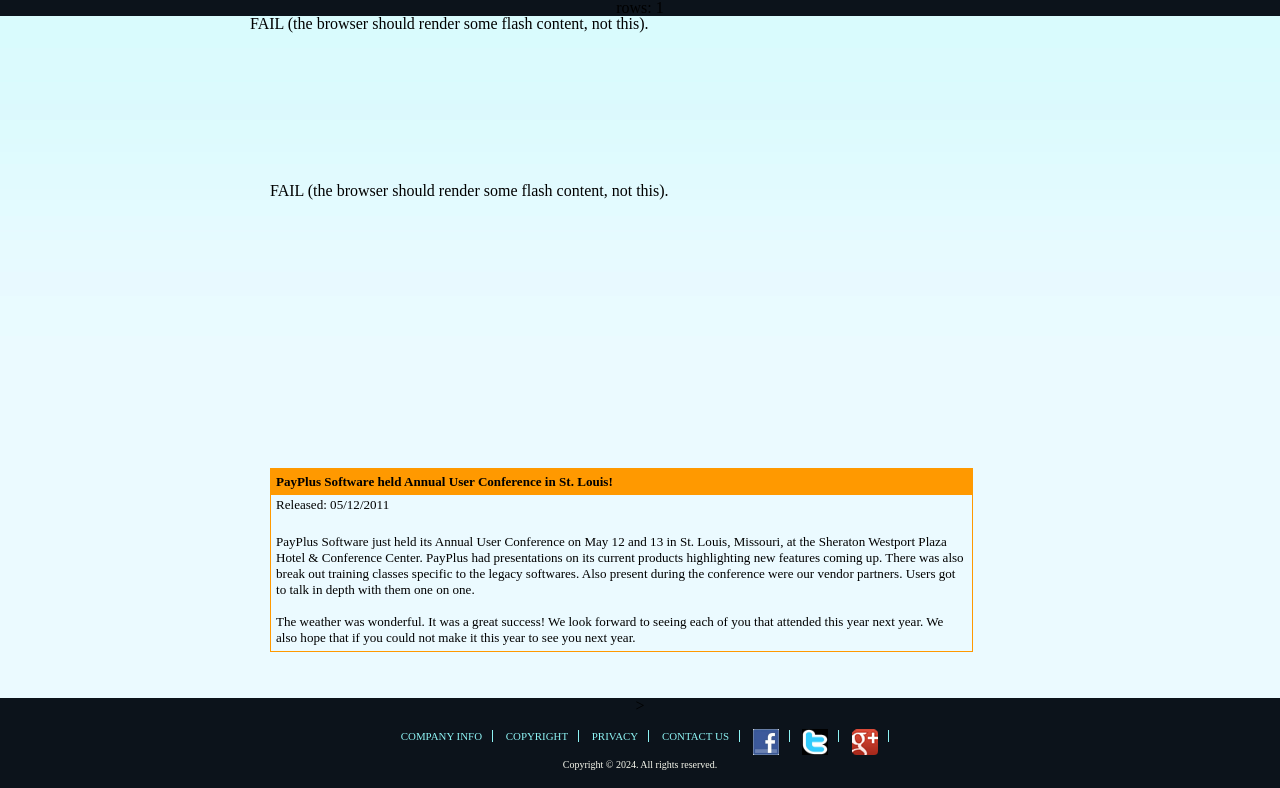What is the title of the news article?
Provide a fully detailed and comprehensive answer to the question.

I found the title of the news article by looking at the LayoutTableCell element with the text 'PayPlus Software held Annual User Conference in St. Louis!' which is located in the first row of the LayoutTable.